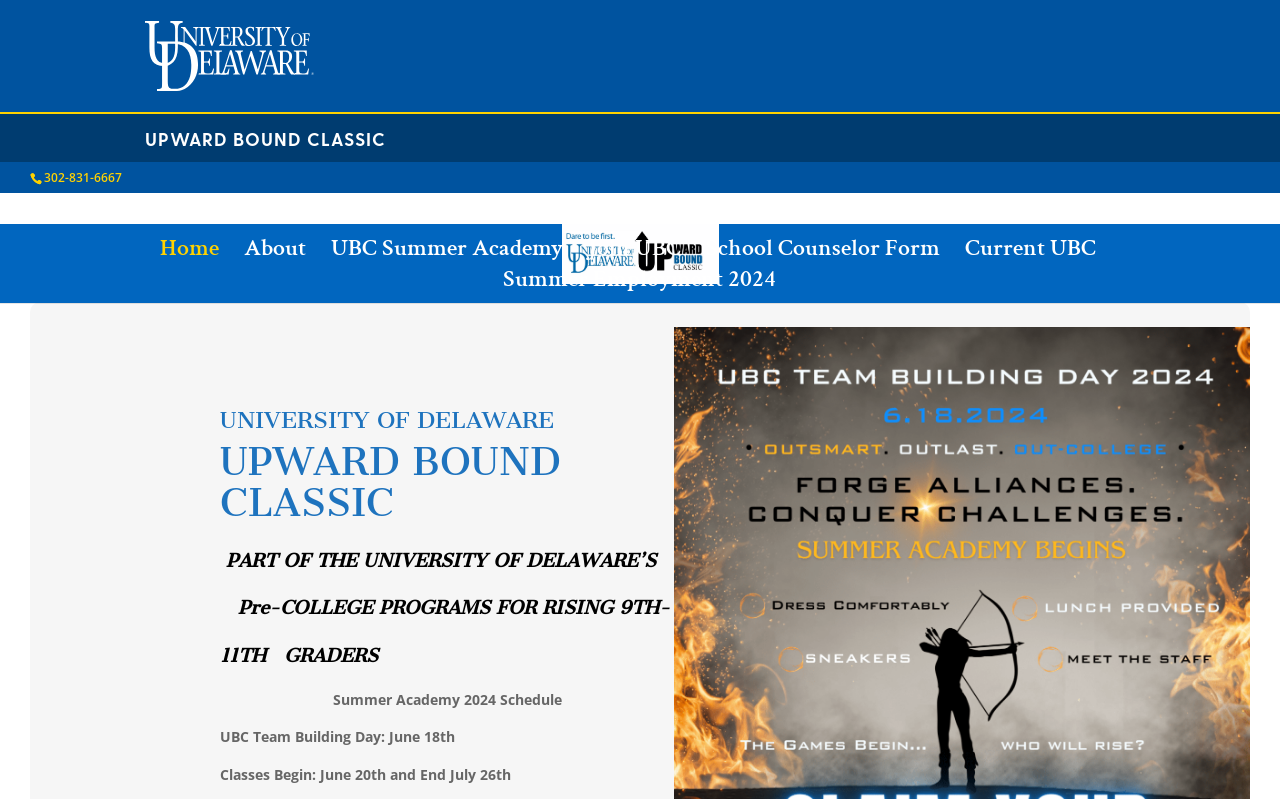What is the name of the summer academy?
Please give a well-detailed answer to the question.

I found the name of the summer academy by looking at the link element with the bounding box coordinates [0.259, 0.302, 0.44, 0.341], which contains the text 'UBC Summer Academy'.